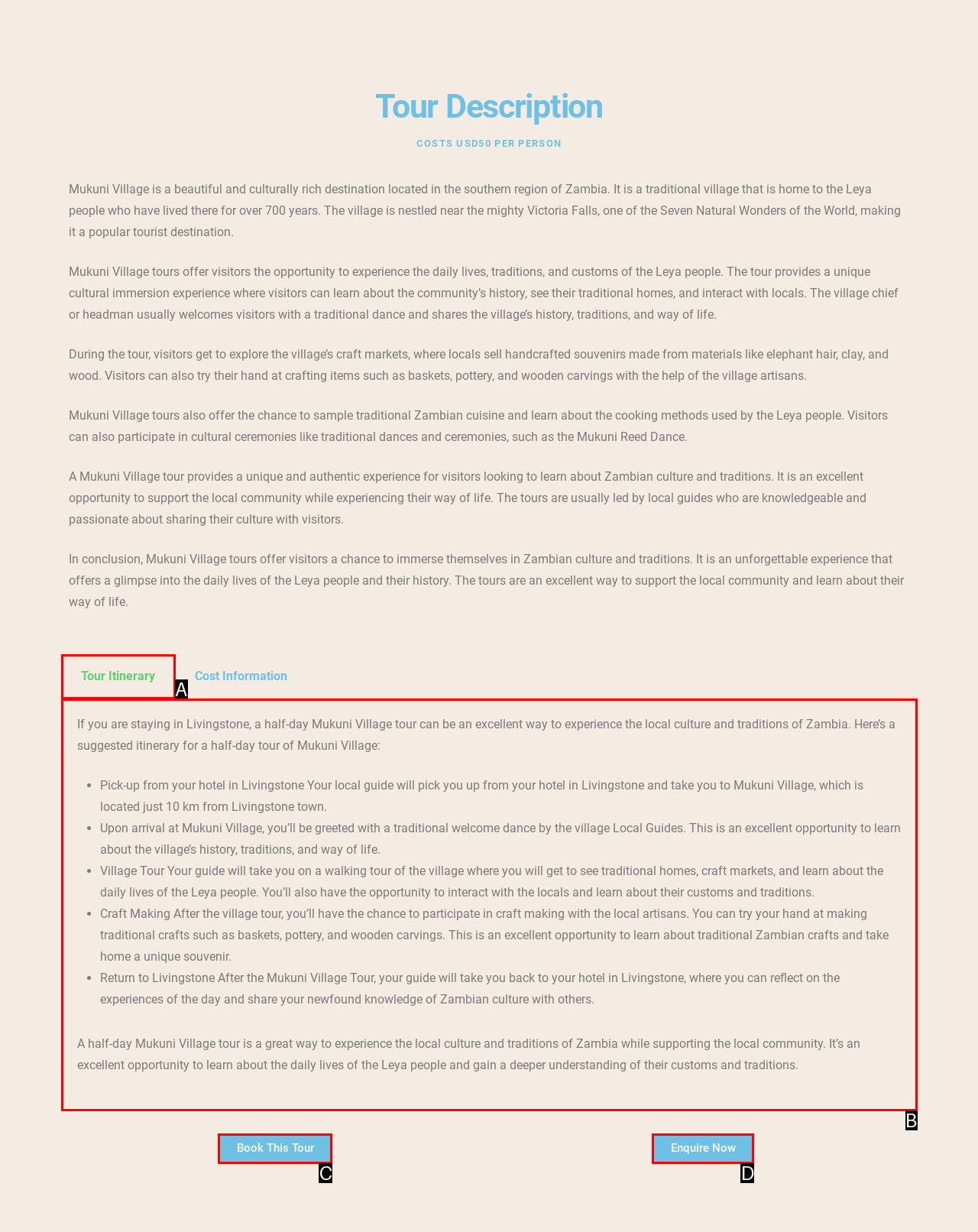Tell me the letter of the HTML element that best matches the description: Enquire Now from the provided options.

D